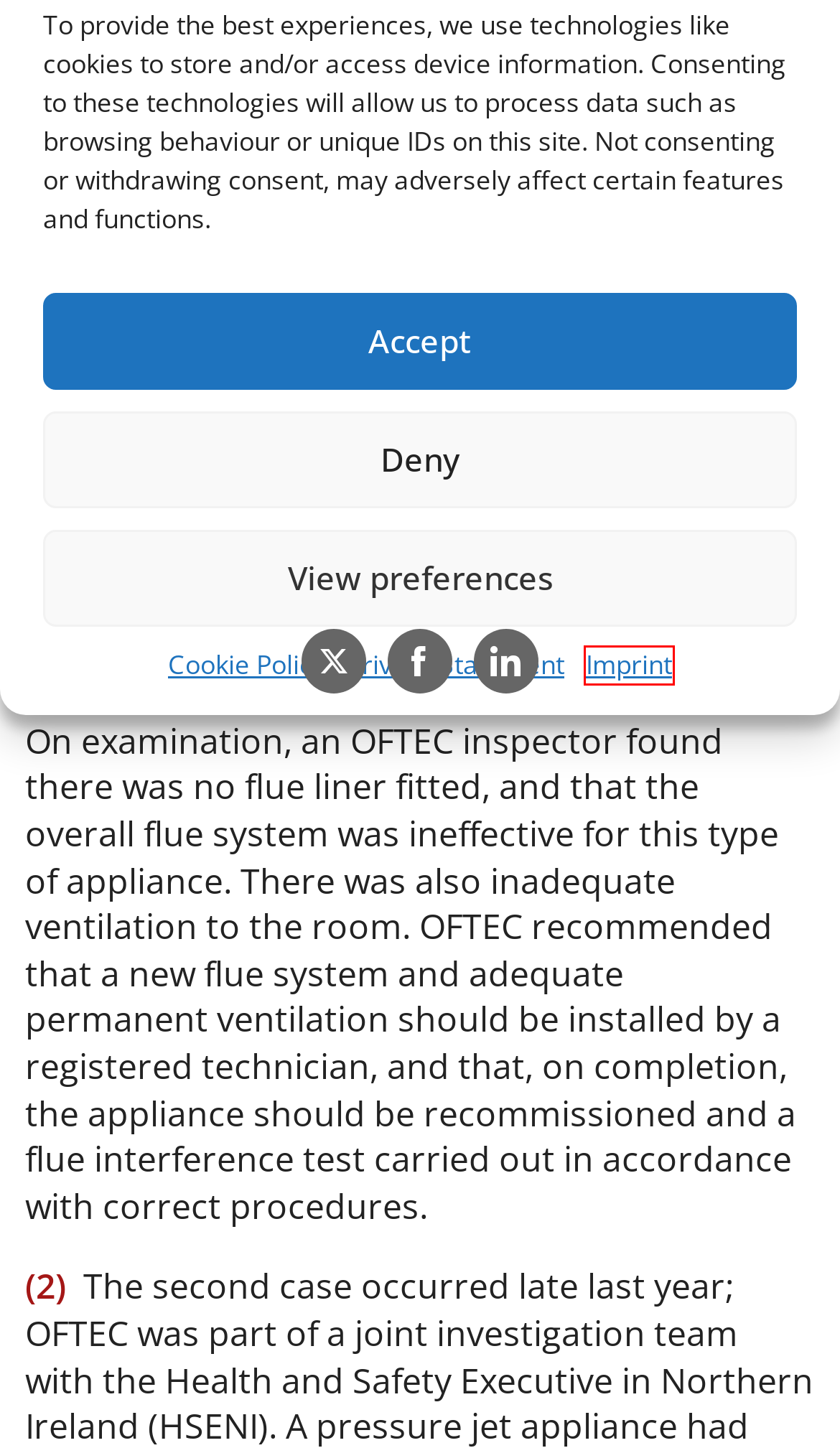You have a screenshot of a webpage with a red bounding box highlighting a UI element. Your task is to select the best webpage description that corresponds to the new webpage after clicking the element. Here are the descriptions:
A. Self-certification – who, what, when and how?  - Oil Installer
B. Cookie Policy (UK)  - Oil Installer
C. New technical manual and digital field guide released  - Oil Installer
D. Privacy Statement (UK)  - Oil Installer
E. Imprint  - Oil Installer
F. OFTEC Section  - Oil Installer
G. About Us  - Oil Installer
H. Contact Details  - Oil Installer

E